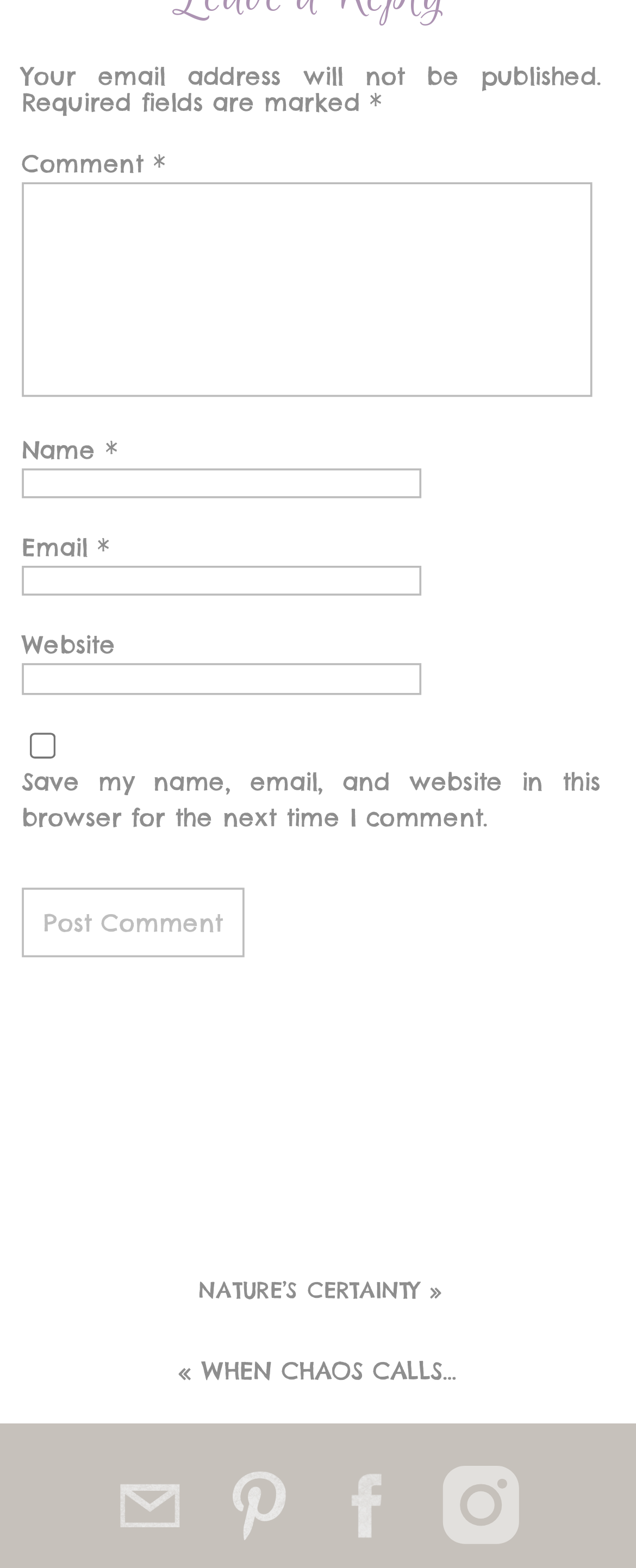Analyze the image and deliver a detailed answer to the question: What is the position of the 'Email' label?

The 'Email' label is positioned below the 'Name' label, as indicated by the y1 and y2 coordinates of the StaticText elements with the texts 'Name' and 'Email'.